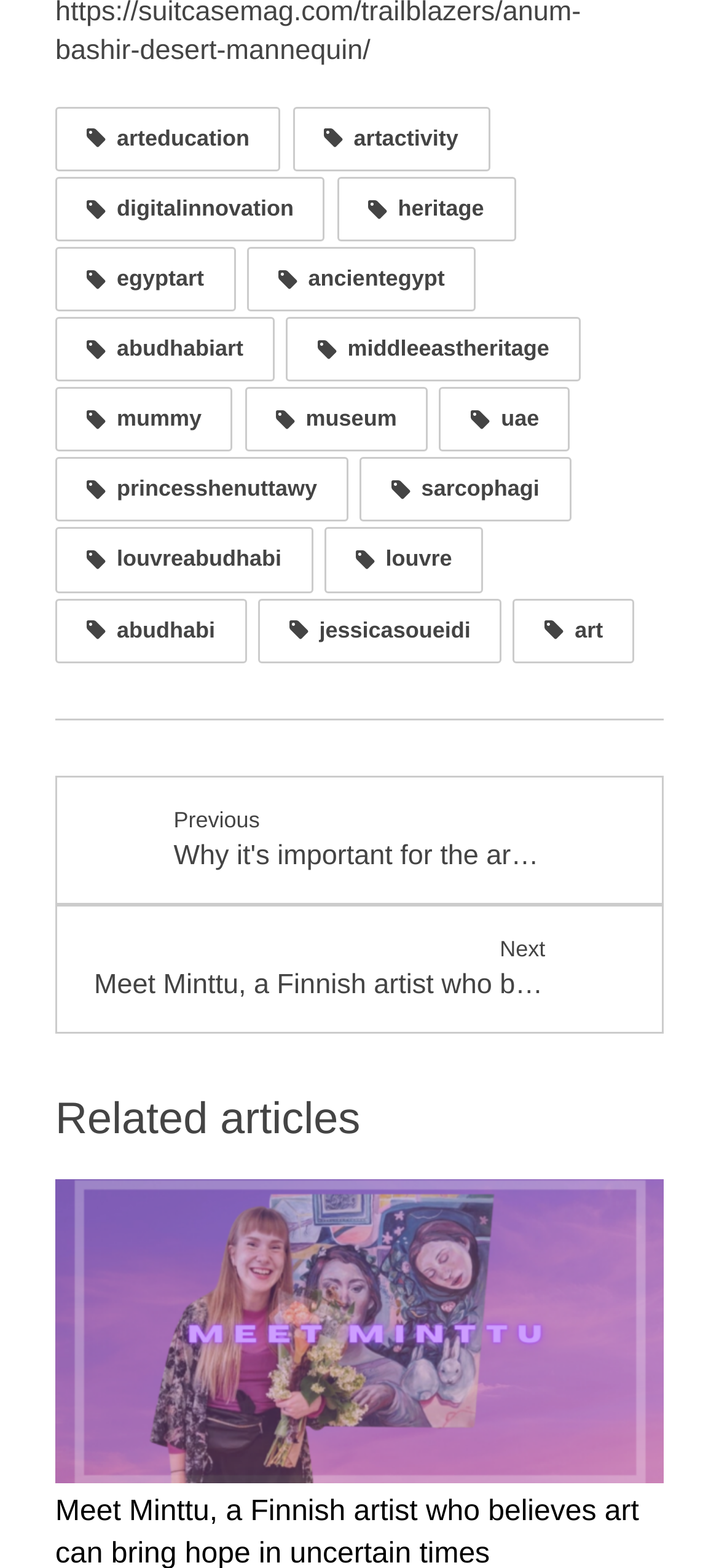Utilize the information from the image to answer the question in detail:
What is the text of the 'Previous' link?

The text of the 'Previous' link is 'Why it's important for the art world to be more inclusive?' which has a bounding box of [0.077, 0.494, 0.923, 0.577]. This link is located above the separator.